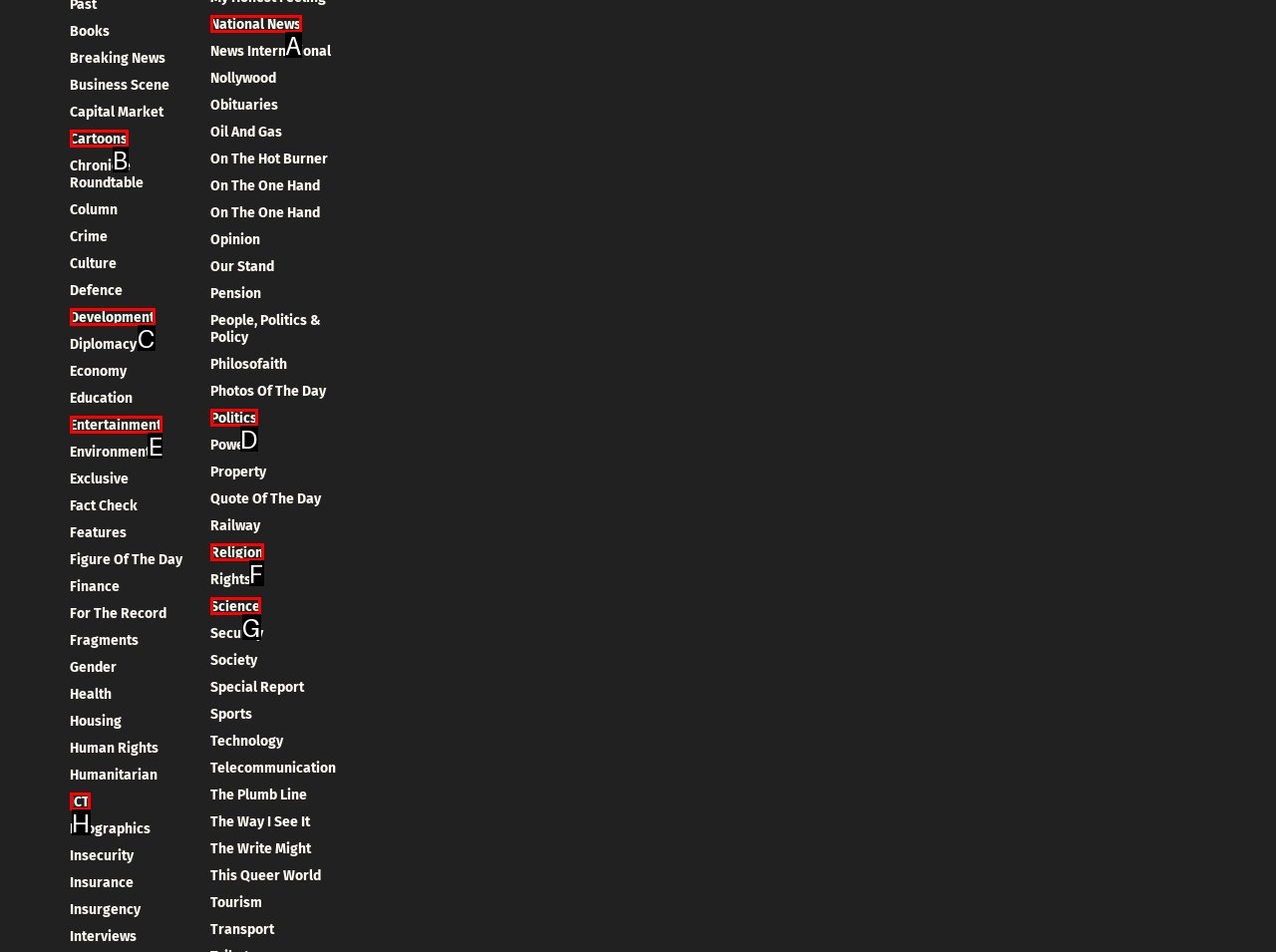Select the letter of the element you need to click to complete this task: Go to Entertainment
Answer using the letter from the specified choices.

E